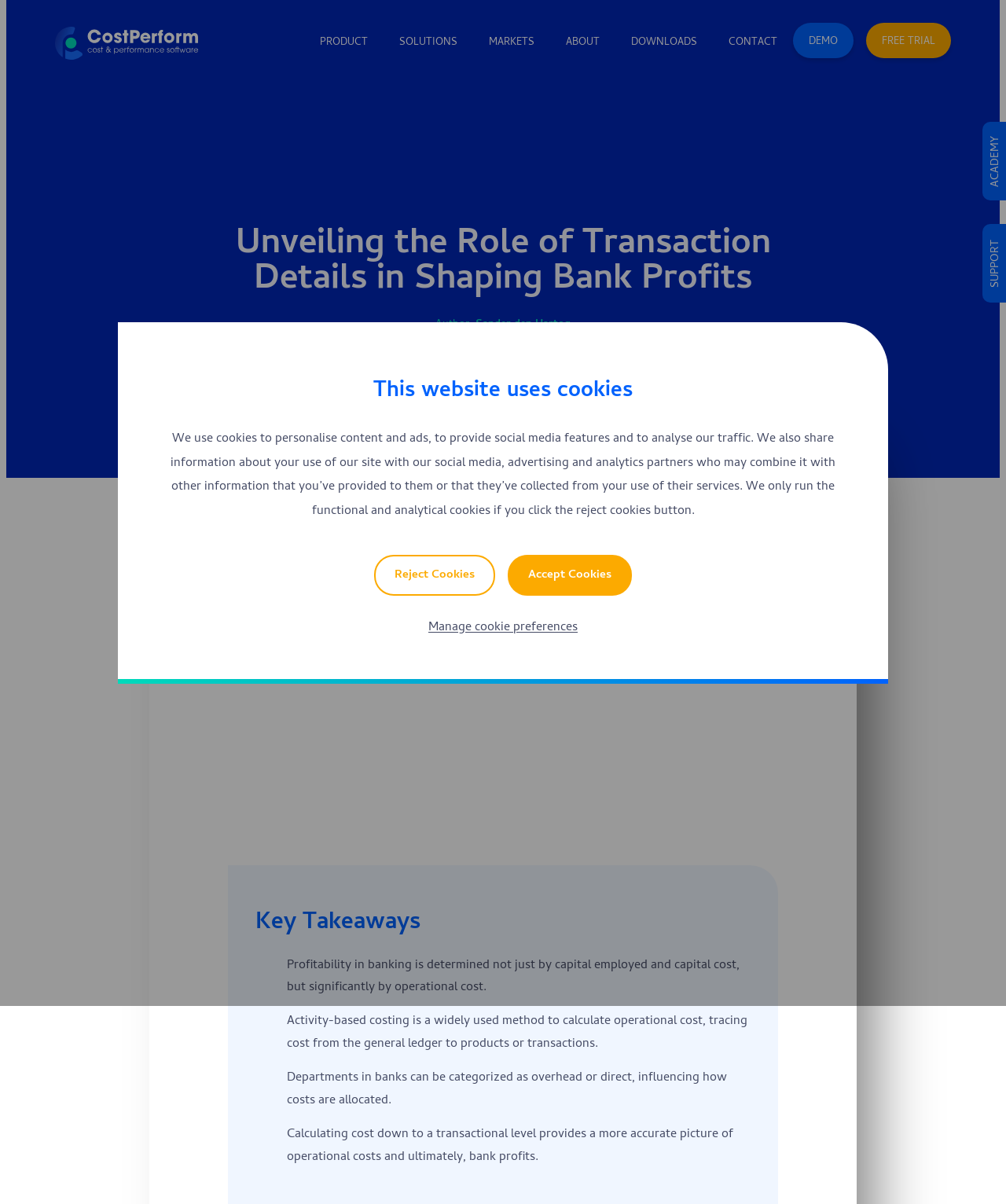Determine the bounding box coordinates of the clickable area required to perform the following instruction: "Click the DEMO button". The coordinates should be represented as four float numbers between 0 and 1: [left, top, right, bottom].

[0.788, 0.019, 0.848, 0.048]